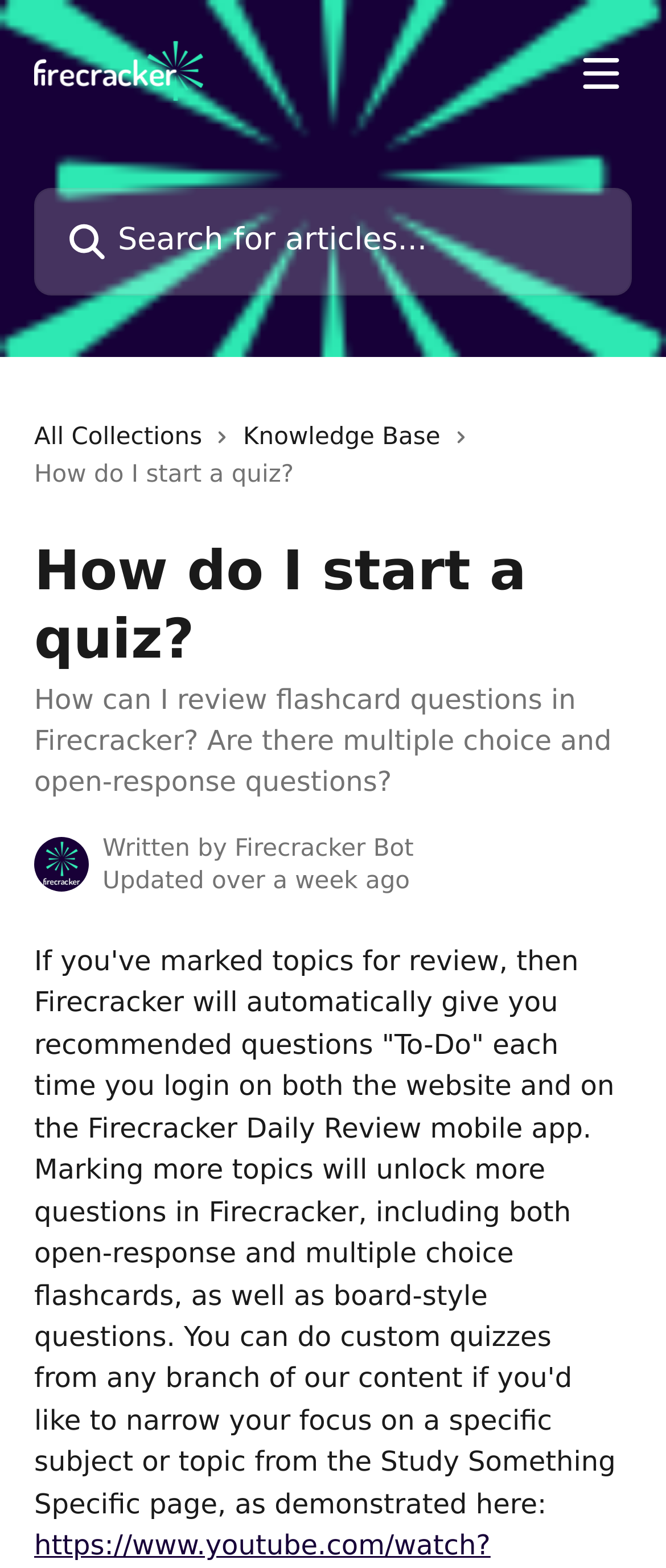Who wrote the article?
Provide a detailed answer to the question, using the image to inform your response.

The webpage does not explicitly mention the author of the article, but it does provide information on when it was updated, which was over a week ago.